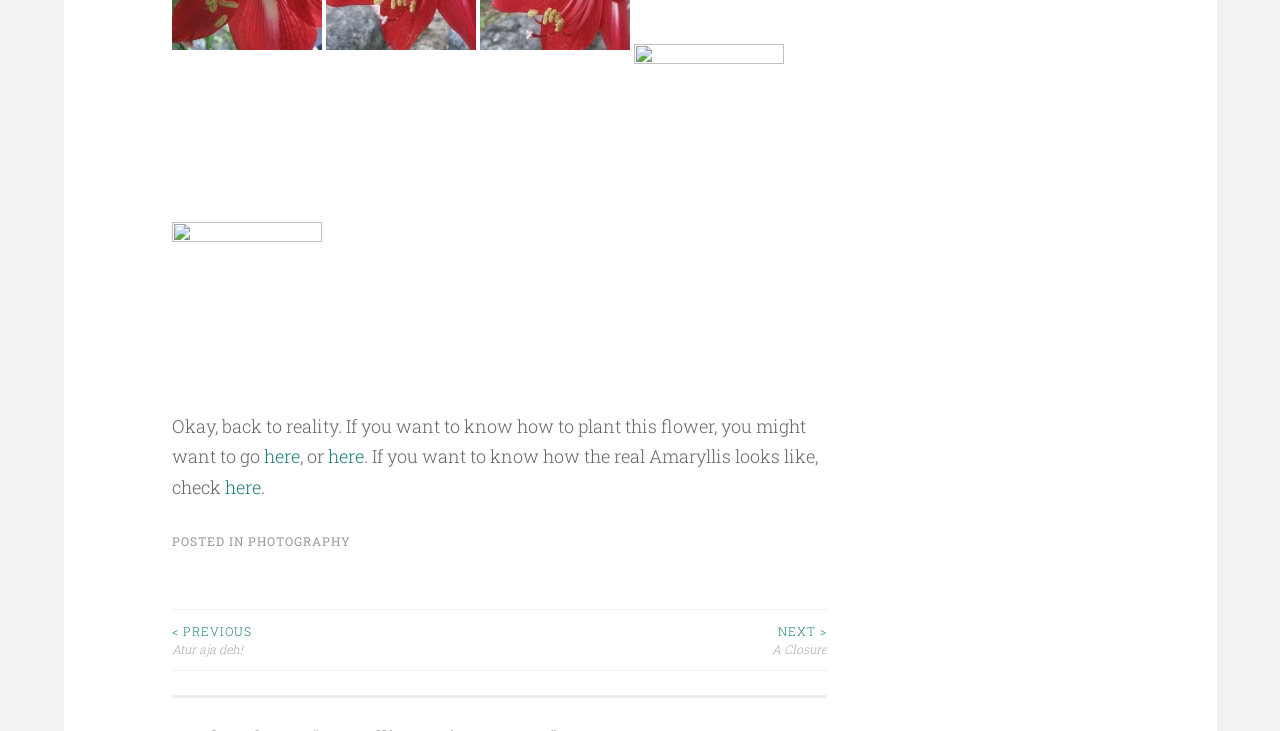Find the bounding box coordinates of the element to click in order to complete this instruction: "view the image". The bounding box coordinates must be four float numbers between 0 and 1, denoted as [left, top, right, bottom].

[0.495, 0.057, 0.612, 0.262]